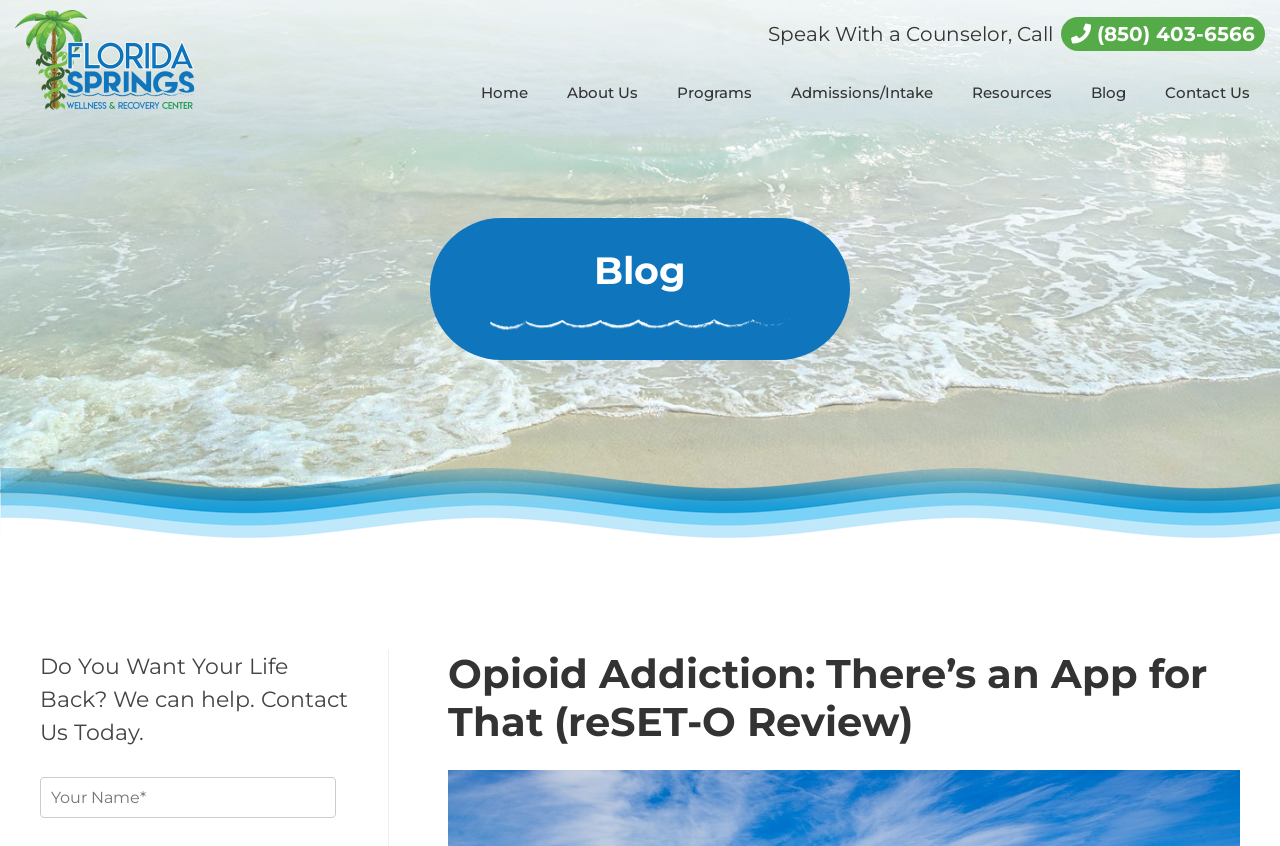Provide the bounding box coordinates of the HTML element this sentence describes: "Programs". The bounding box coordinates consist of four float numbers between 0 and 1, i.e., [left, top, right, bottom].

[0.517, 0.083, 0.599, 0.142]